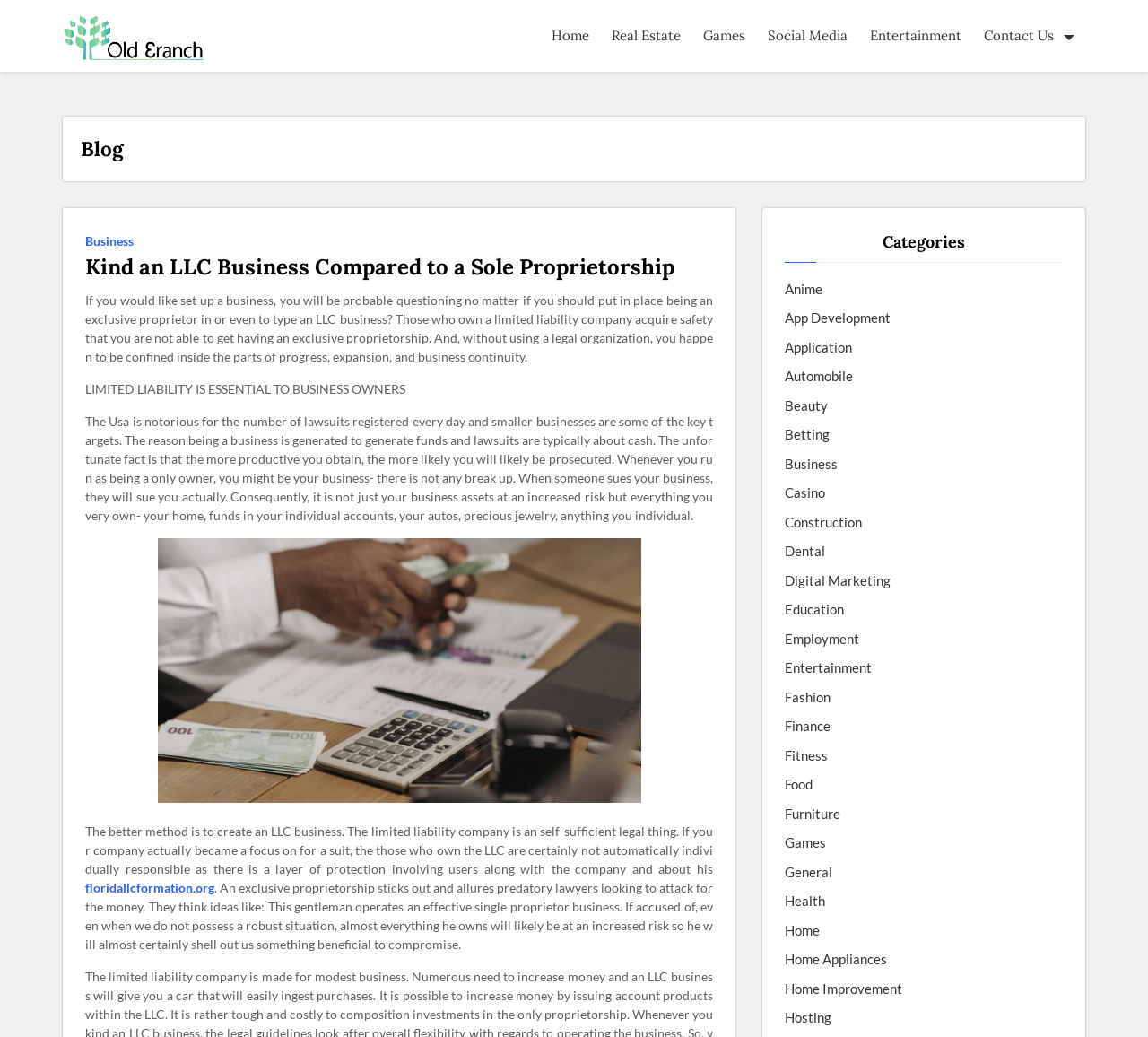Please locate the bounding box coordinates for the element that should be clicked to achieve the following instruction: "Click on the 'Home' link". Ensure the coordinates are given as four float numbers between 0 and 1, i.e., [left, top, right, bottom].

[0.47, 0.001, 0.523, 0.067]